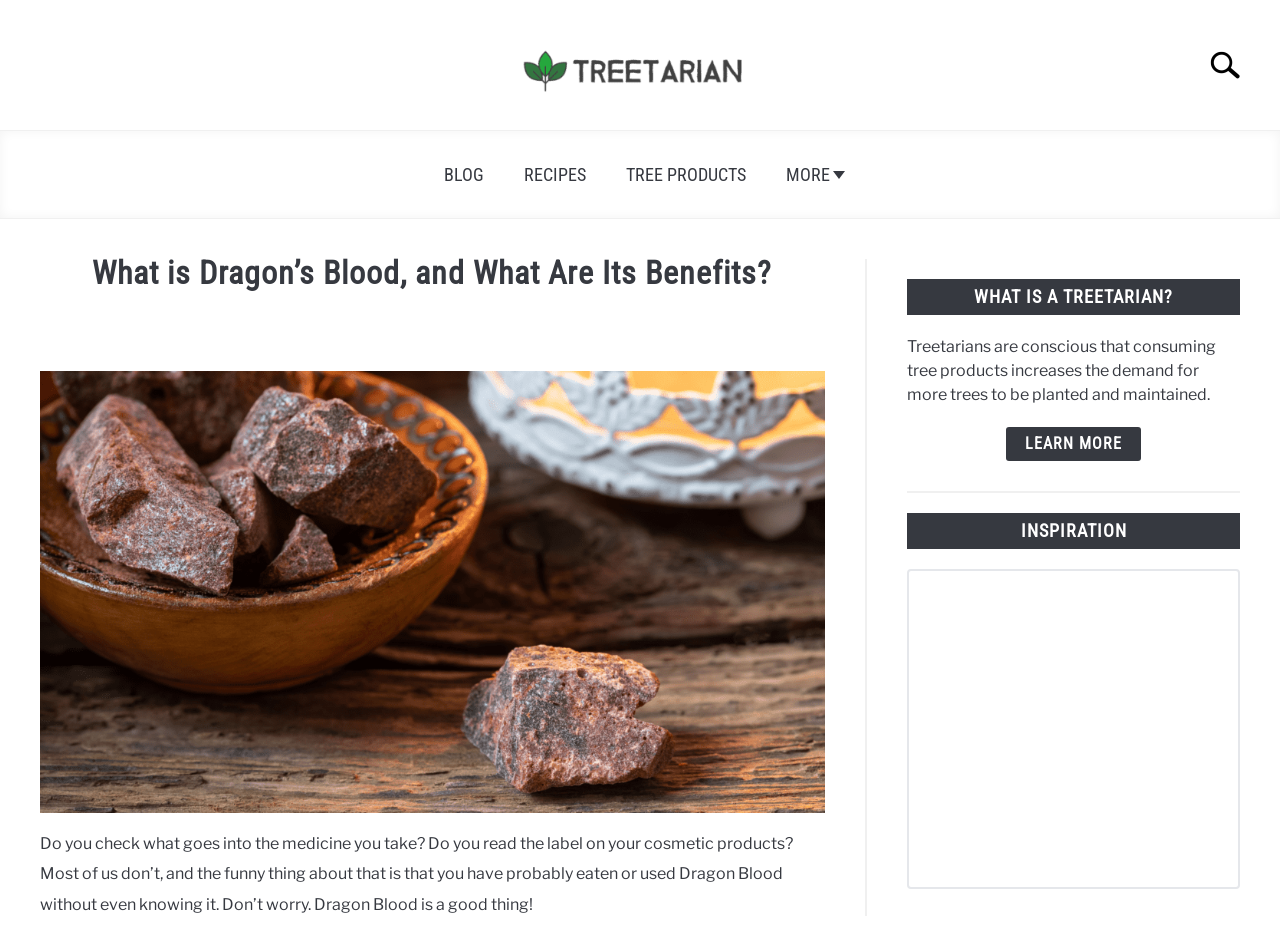What is the tone of the introductory text?
Please answer the question as detailed as possible.

The introductory text starts with a question and then makes a humorous comment about not knowing what Dragon's Blood is, before reassuring the reader that it is a good thing. This tone is both informative and humorous.